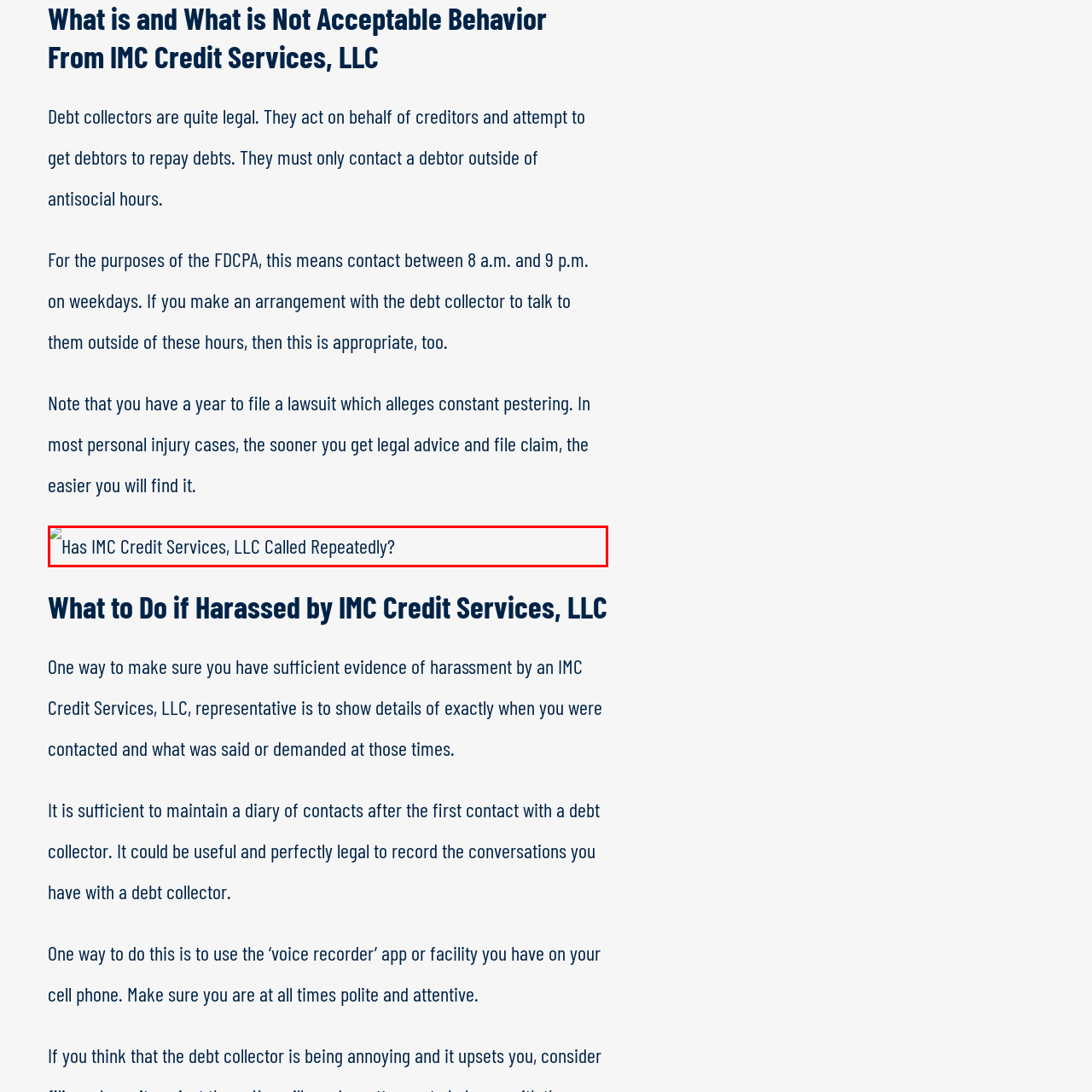Look at the area highlighted in the red box, What is the purpose of the simple background? Please provide an answer in a single word or phrase.

To emphasize the significance